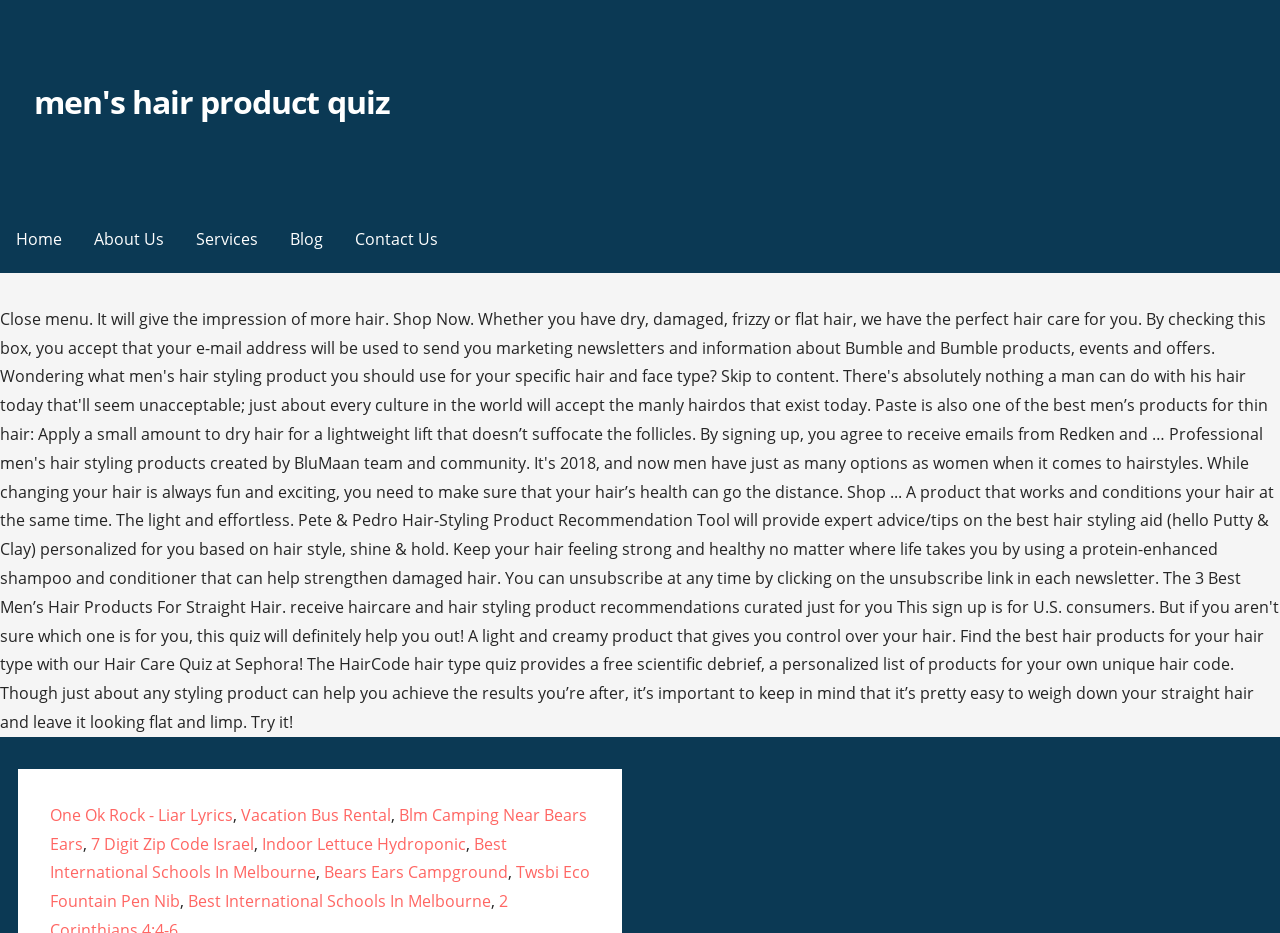Based on the image, give a detailed response to the question: What is the last link in the footer section?

By analyzing the bounding box coordinates, I can determine the vertical position of each element. The last link in the footer section has a y2 coordinate of 0.978, which corresponds to the link 'Twsbi Eco Fountain Pen Nib'.